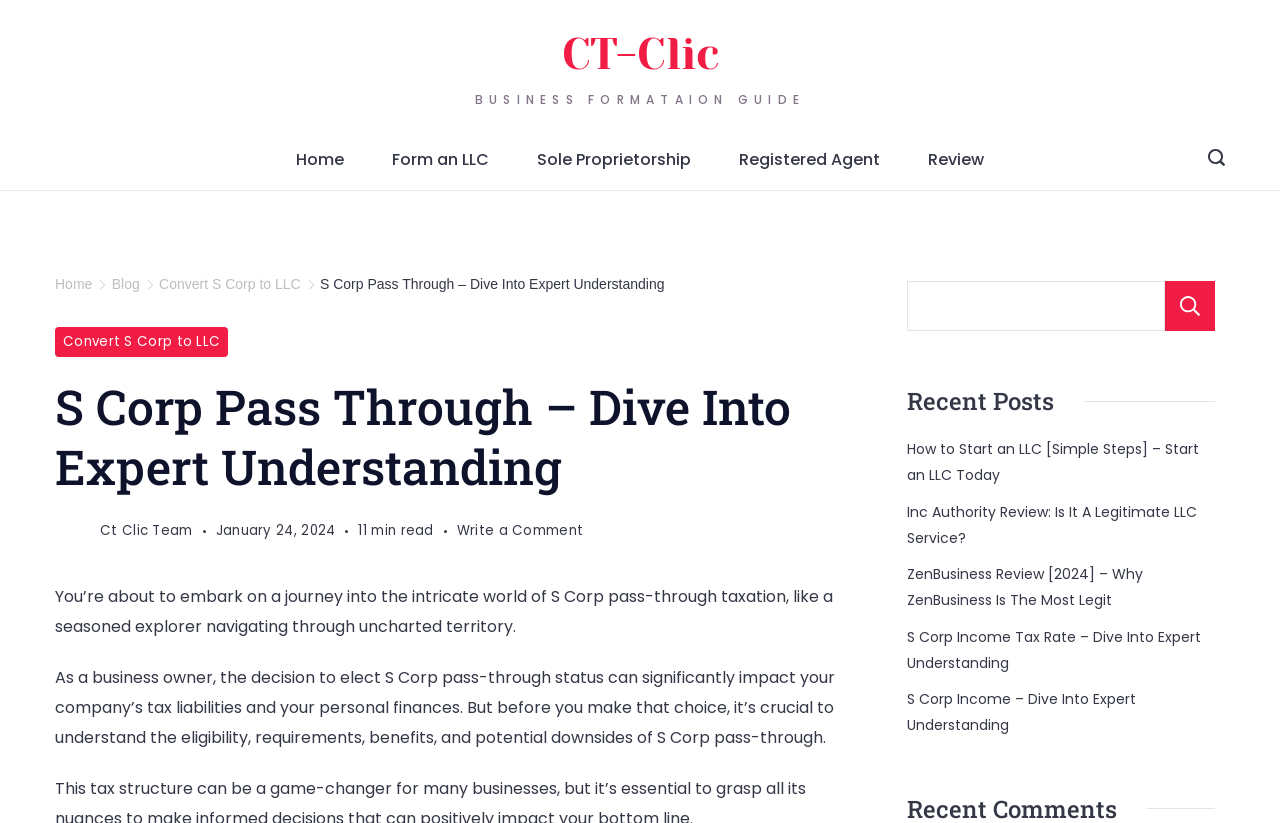Please use the details from the image to answer the following question comprehensively:
What type of content is listed under 'Recent Posts'?

The section 'Recent Posts' lists several links to blog posts, such as 'How to Start an LLC [Simple Steps] – Start an LLC Today' and 'S Corp Income Tax Rate – Dive Into Expert Understanding'. These links suggest that the content listed under 'Recent Posts' is related to blog posts.